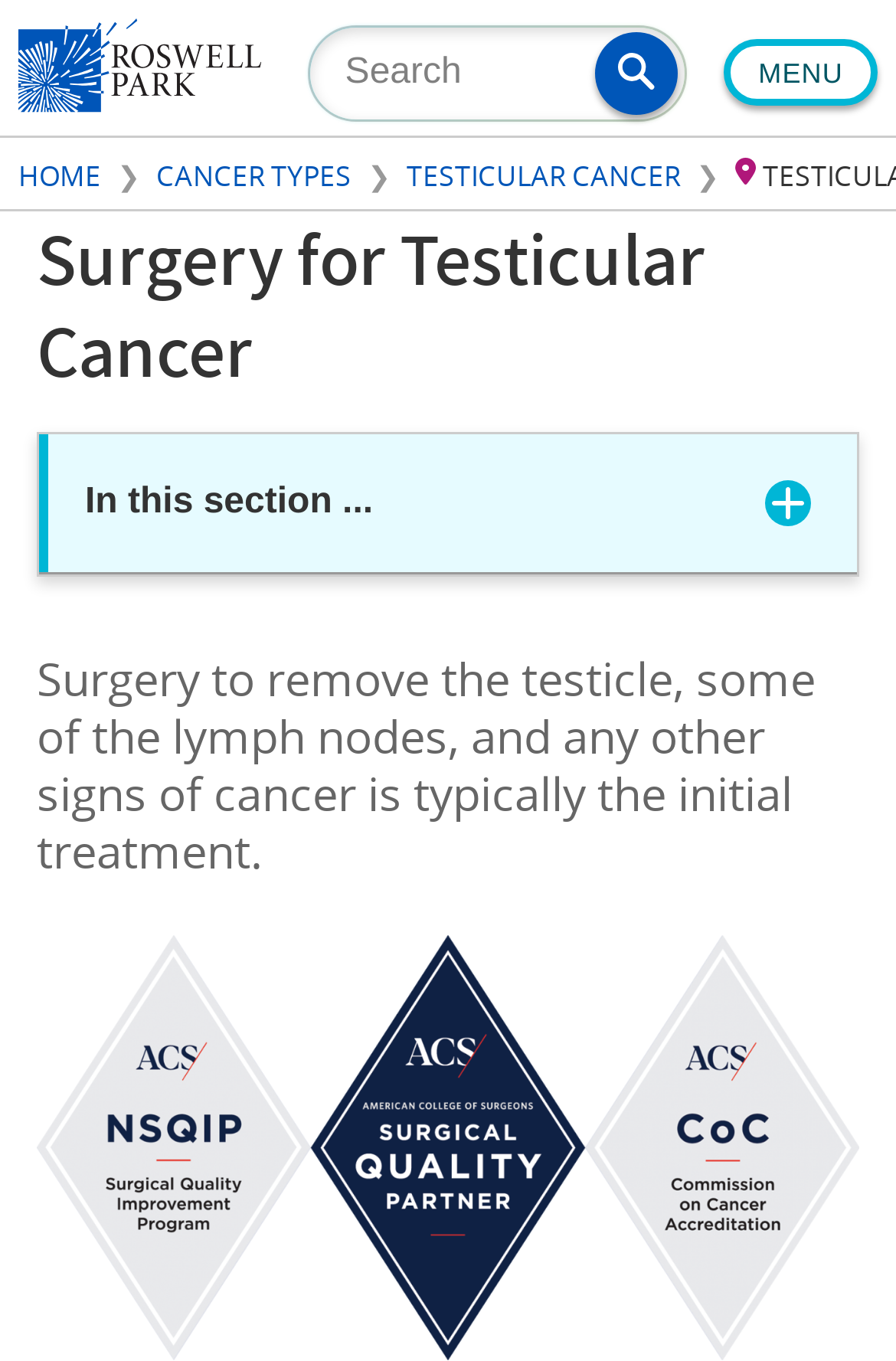Please indicate the bounding box coordinates of the element's region to be clicked to achieve the instruction: "Return to homepage". Provide the coordinates as four float numbers between 0 and 1, i.e., [left, top, right, bottom].

[0.021, 0.054, 0.292, 0.091]